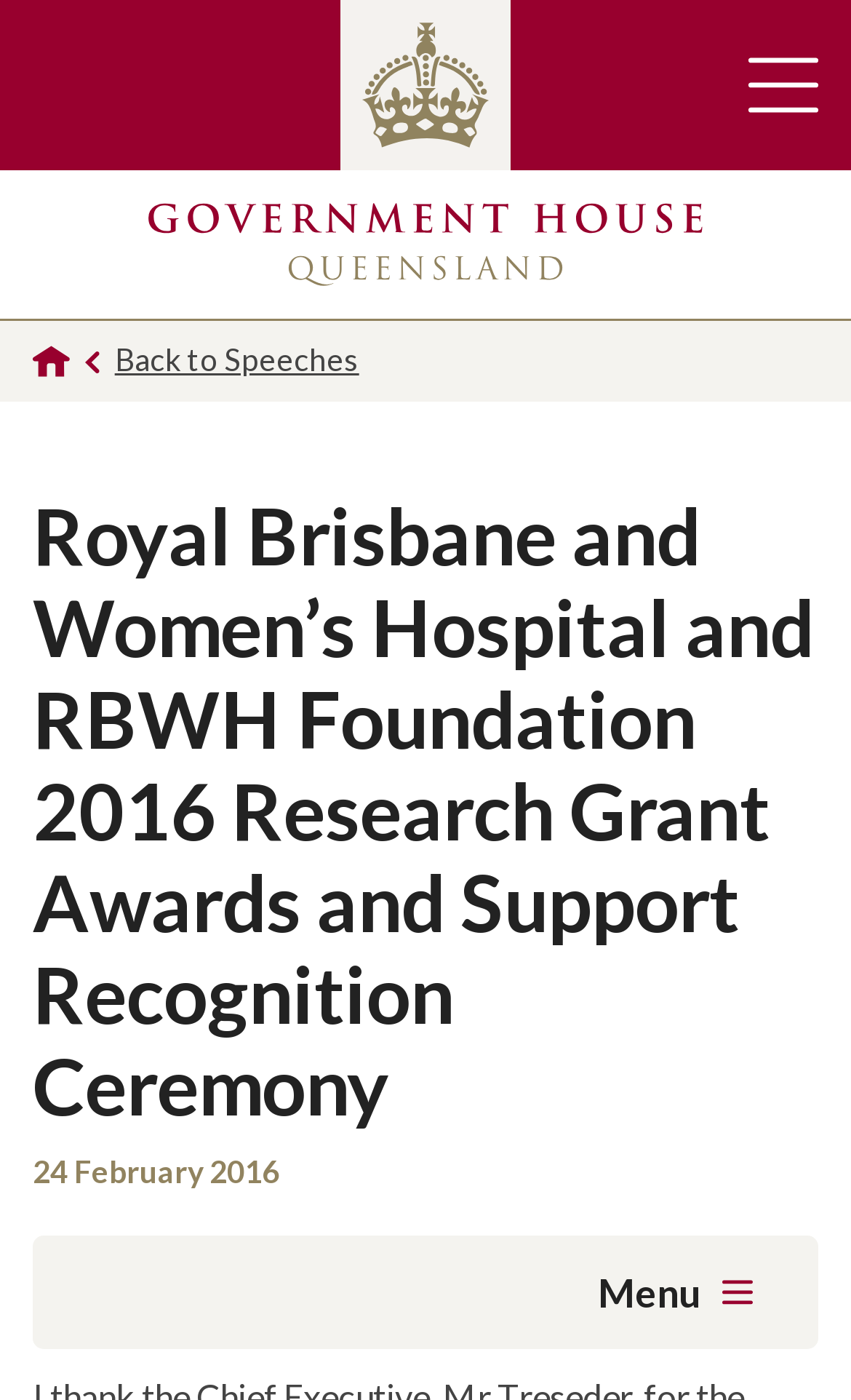Locate the heading on the webpage and return its text.

Royal Brisbane and Women’s Hospital and RBWH Foundation 2016 Research Grant Awards and Support Recognition Ceremony